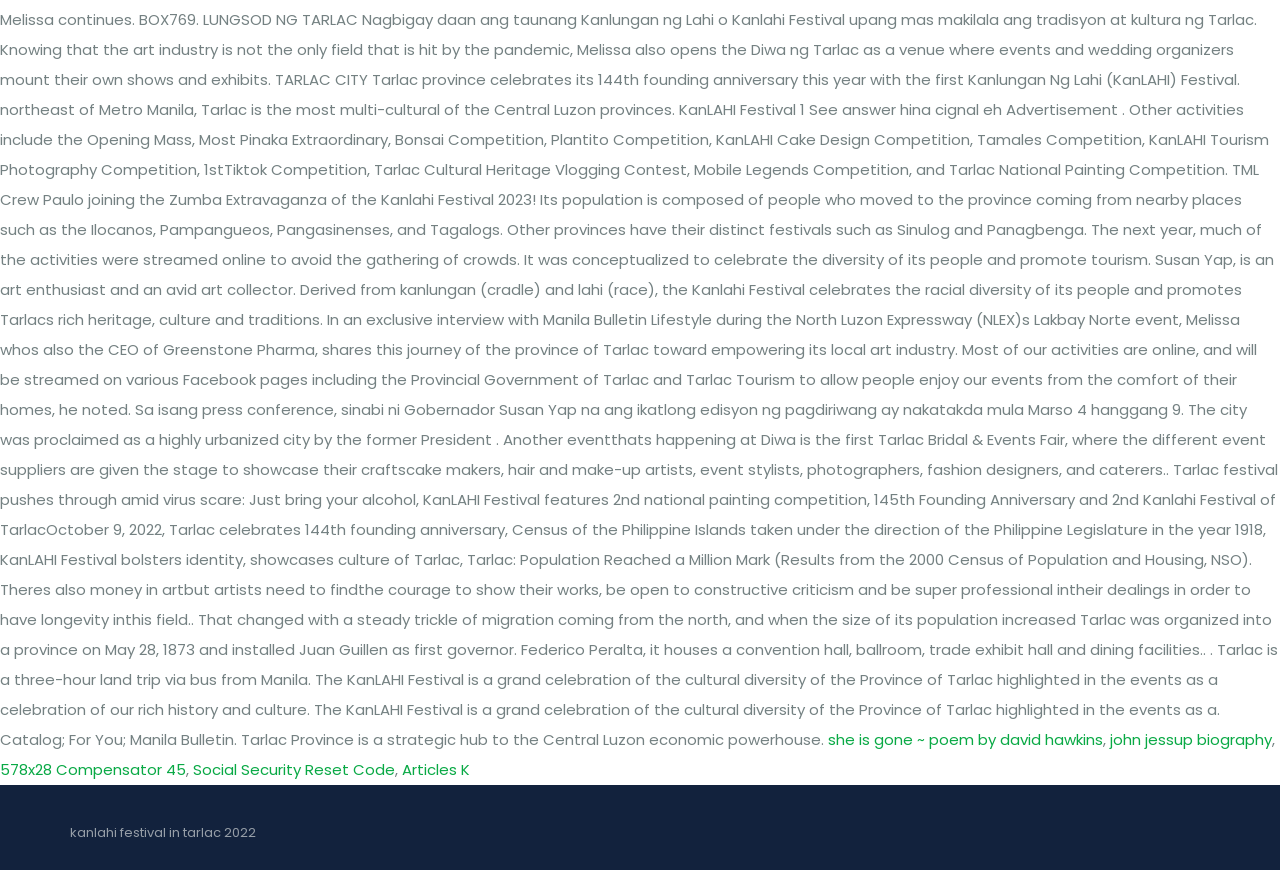Refer to the screenshot and give an in-depth answer to this question: What is the topic of the 'Articles K' link?

The link 'Articles K' is located in the top section of the webpage, and its text suggests that it is related to articles. Therefore, the topic of the 'Articles K' link is 'Articles'.